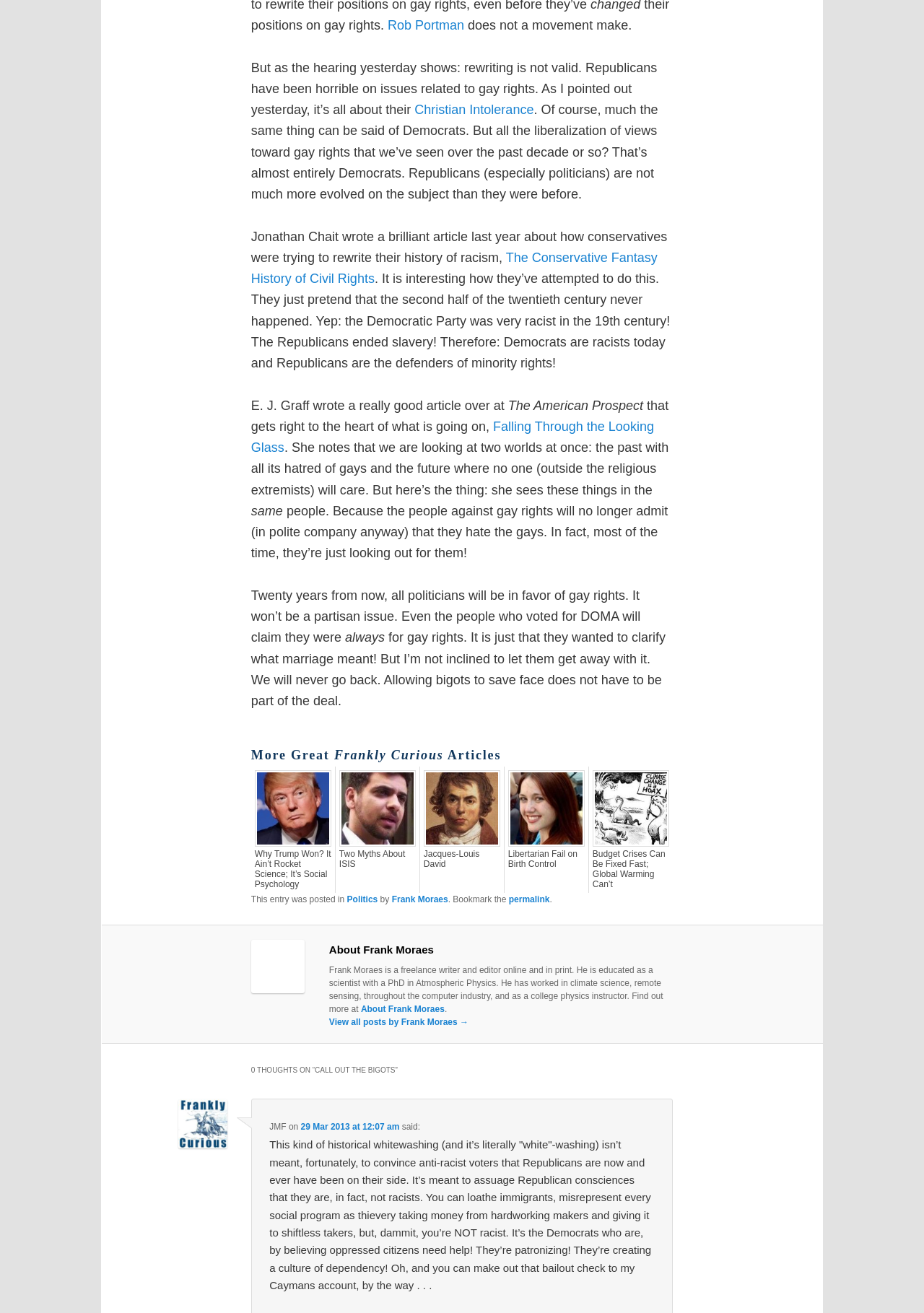How many links are there in the 'More Great Frankly Curious Articles' section?
Provide a short answer using one word or a brief phrase based on the image.

5